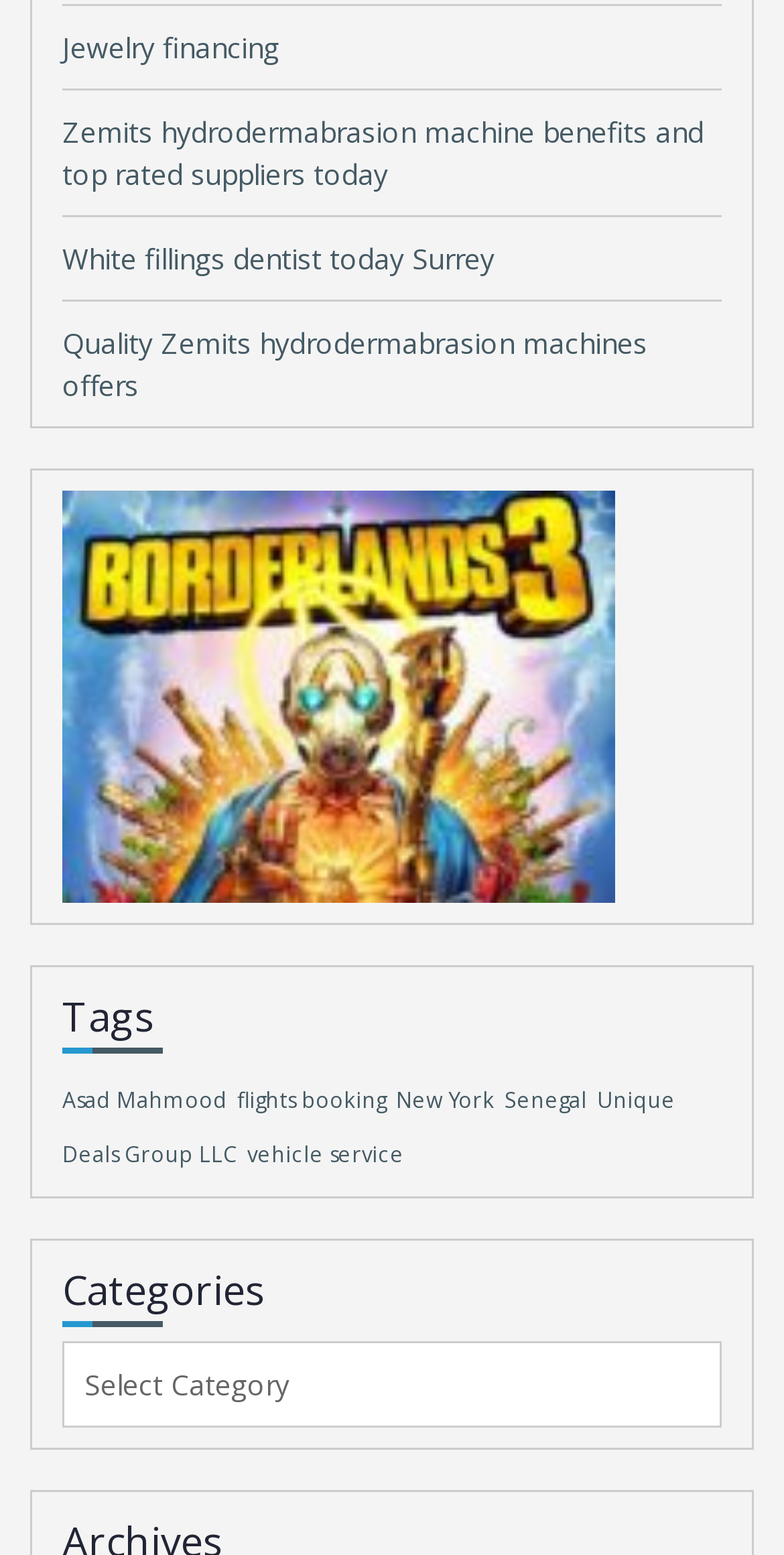Using the webpage screenshot, find the UI element described by Orbiter Shipyard. Provide the bounding box coordinates in the format (top-left x, top-left y, bottom-right x, bottom-right y), ensuring all values are floating point numbers between 0 and 1.

None